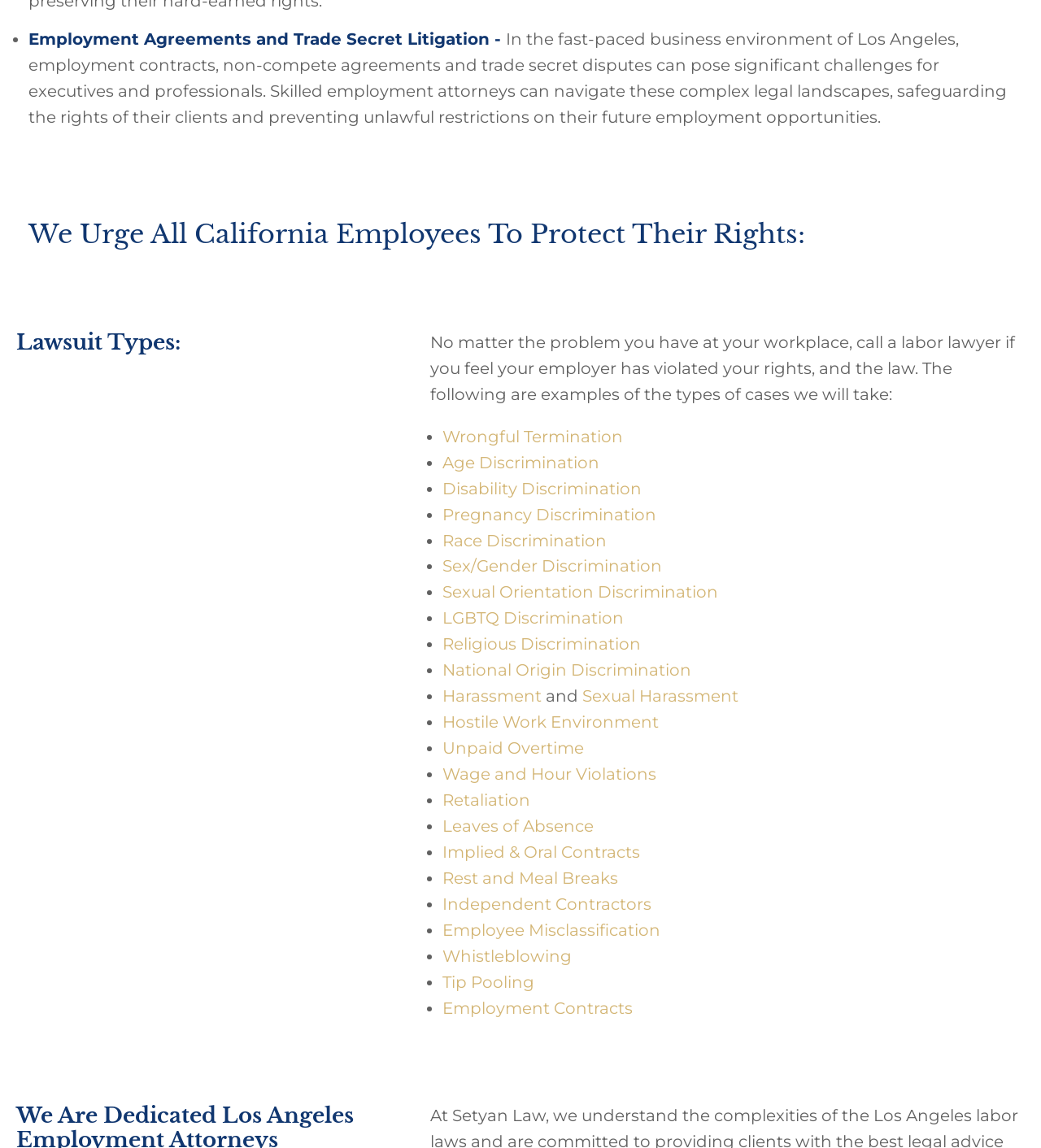Please find the bounding box coordinates of the element that you should click to achieve the following instruction: "Click on Wrongful Termination". The coordinates should be presented as four float numbers between 0 and 1: [left, top, right, bottom].

[0.425, 0.372, 0.598, 0.389]